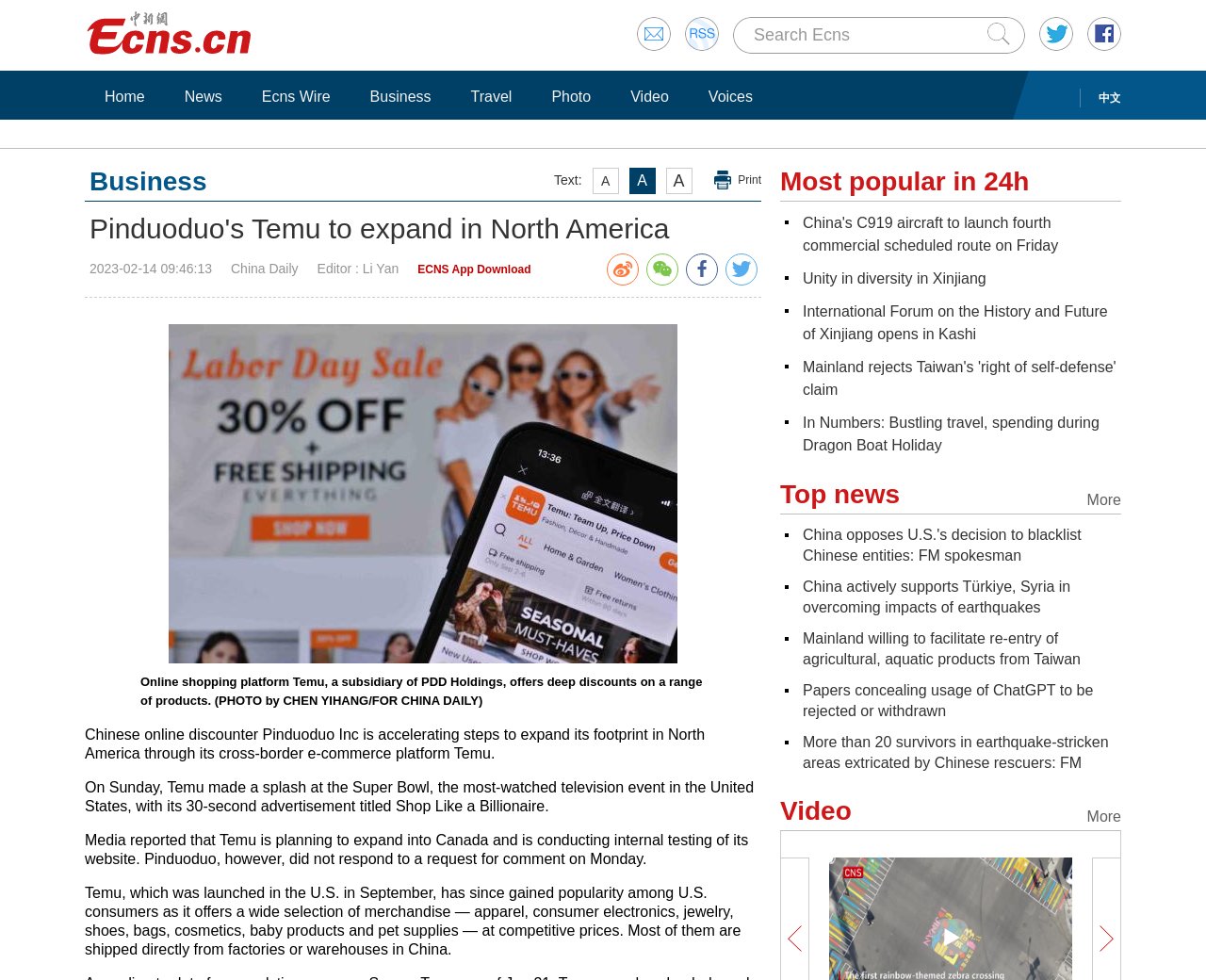Please answer the following question using a single word or phrase: 
In which country is Temu planning to expand?

Canada